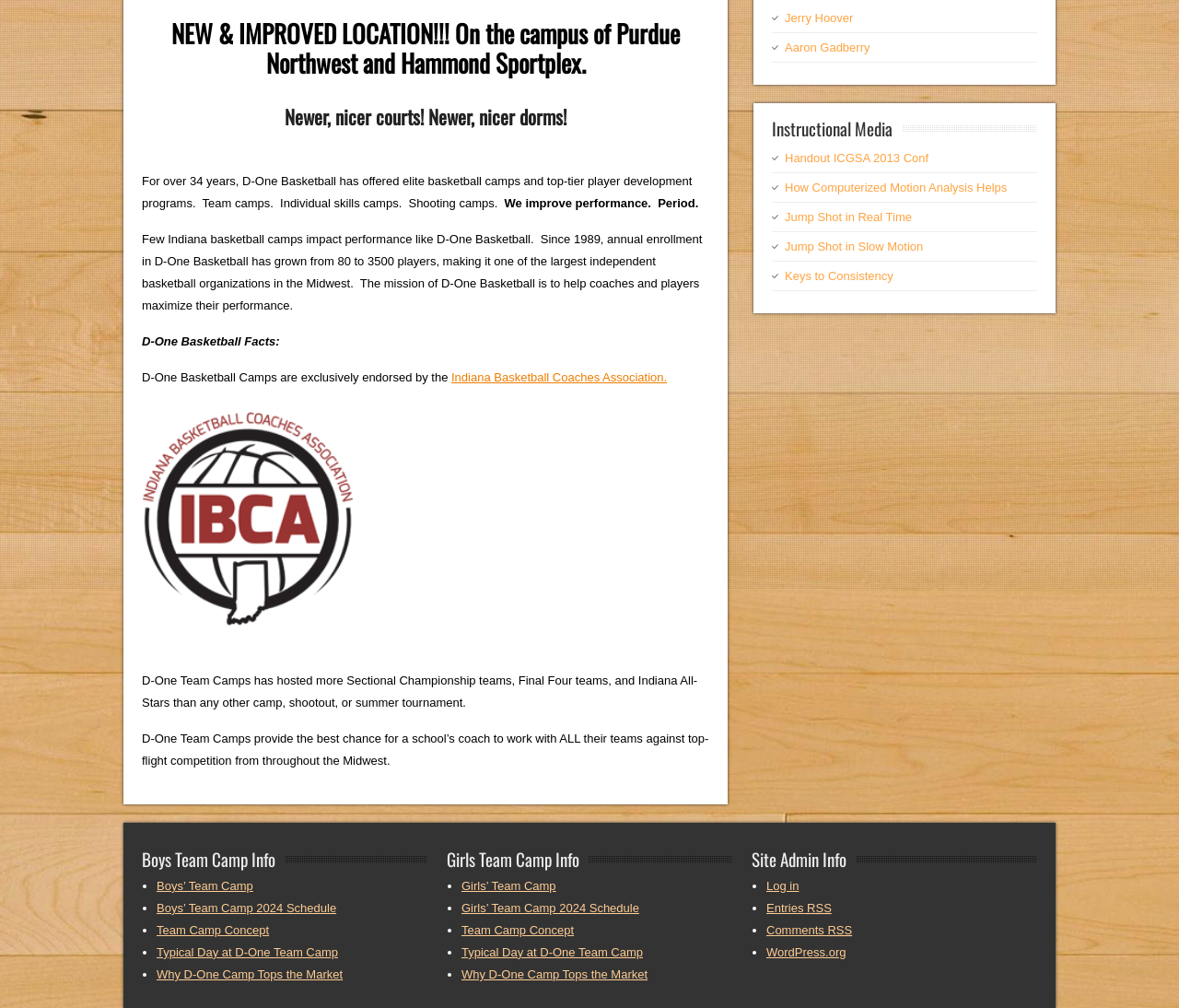Provide the bounding box coordinates of the UI element that matches the description: "Indiana Basketball Coaches Association.".

[0.383, 0.368, 0.566, 0.382]